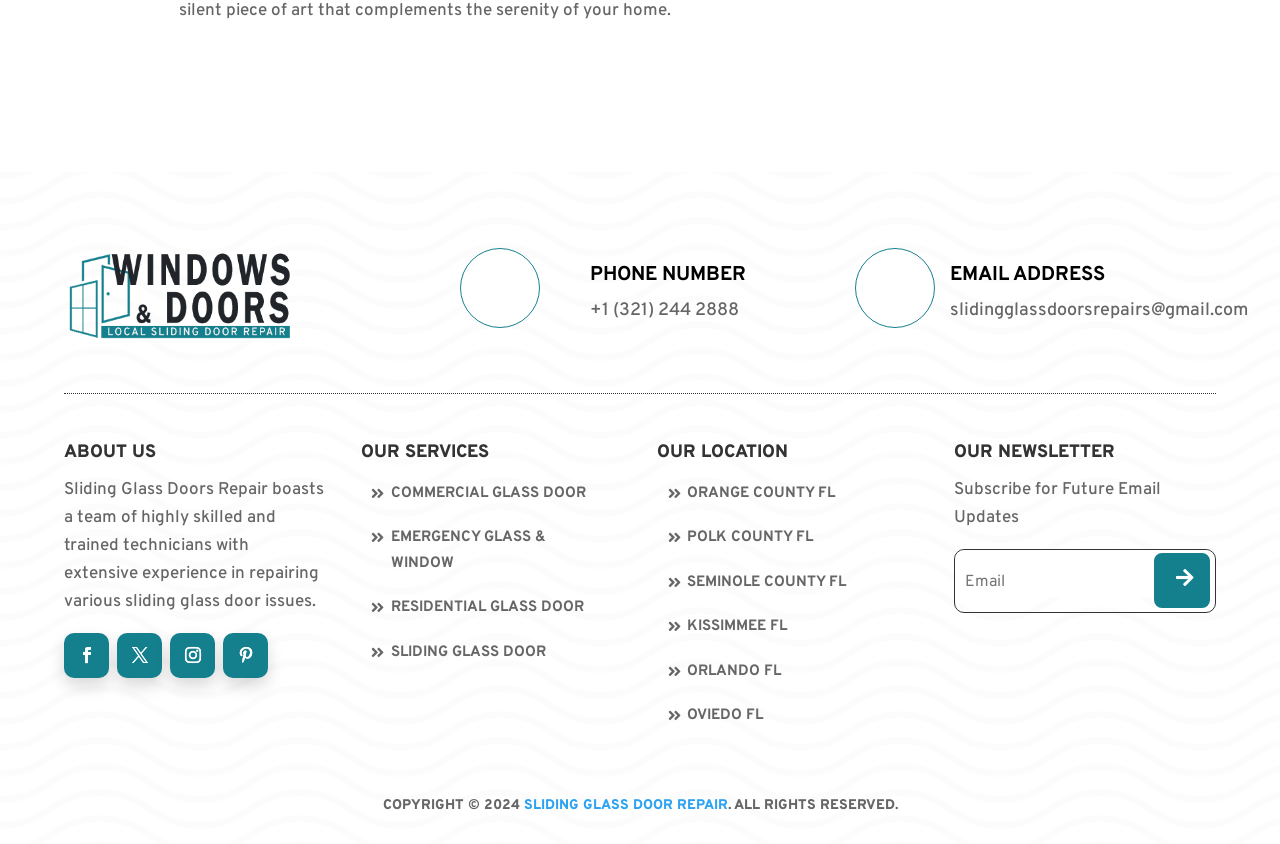What is the purpose of the textbox?
Provide a well-explained and detailed answer to the question.

I found the purpose of the textbox by looking at the static text above it, which is 'Subscribe for Future Email Updates', and the link next to it, which is 'Subscribe'.